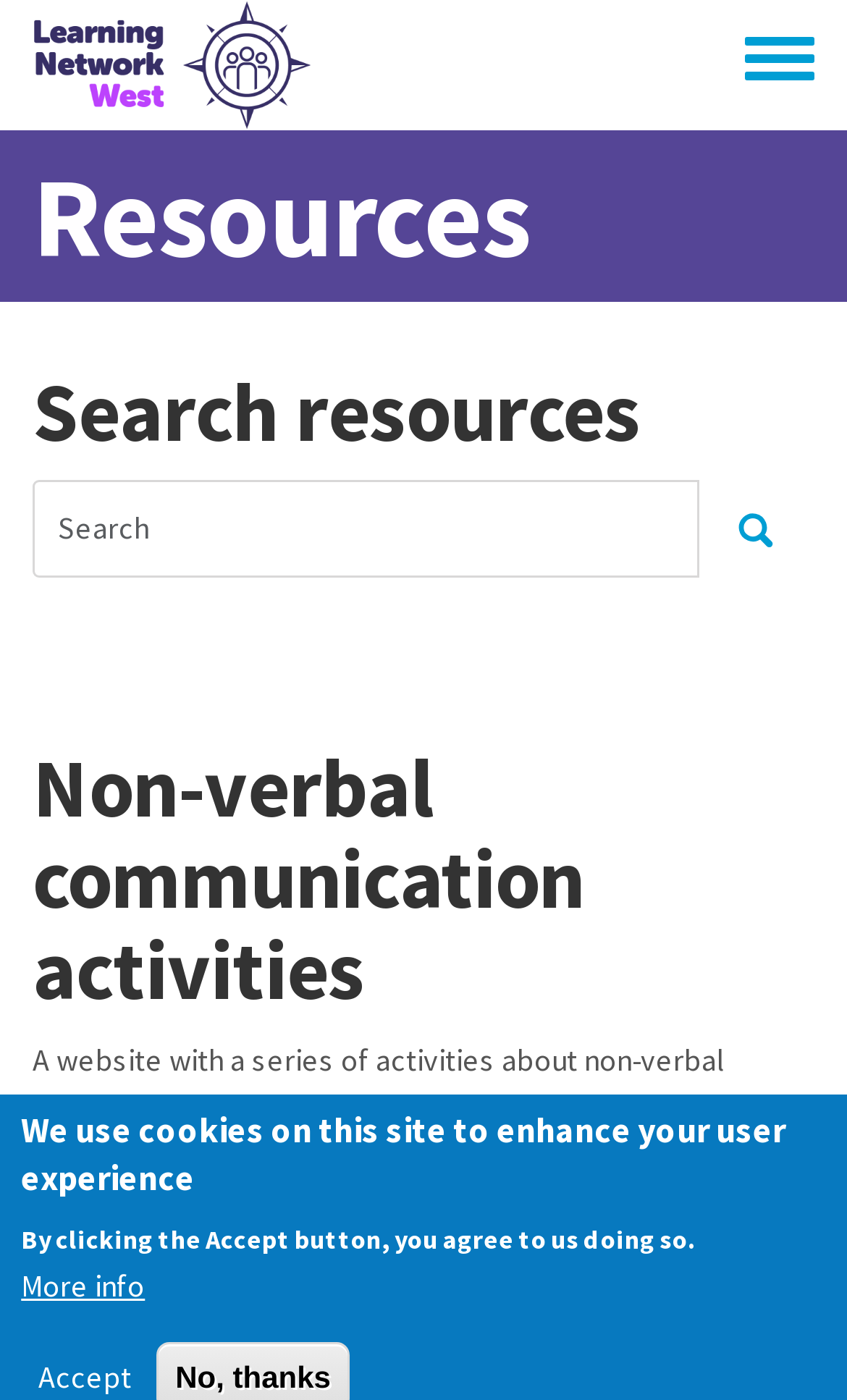Offer a detailed account of what is visible on the webpage.

The webpage is titled "Resources | Learning Network West" and appears to be a resource hub. At the top left, there is a navigation menu with a "Home" link accompanied by an image. On the top right, there is a "Toggle menu" link. 

Below the navigation menu, a prominent heading "Resources" is displayed. Underneath, a search bar is located, with a heading "Search resources" and a search box where users can enter their search terms. A search button with an image is positioned to the right of the search box.

The main content of the webpage is divided into sections. The first section is titled "Non-verbal communication activities" and contains a link to access the activities. A brief description of the resource is provided, stating that it is a website with a series of activities about non-verbal communication for learners. The publication date "Mar 08, 2023" is also displayed.

At the bottom of the page, a notice is displayed, informing users that the site uses cookies to enhance their user experience. A "More info" button is provided for users who want to learn more about the cookie policy.